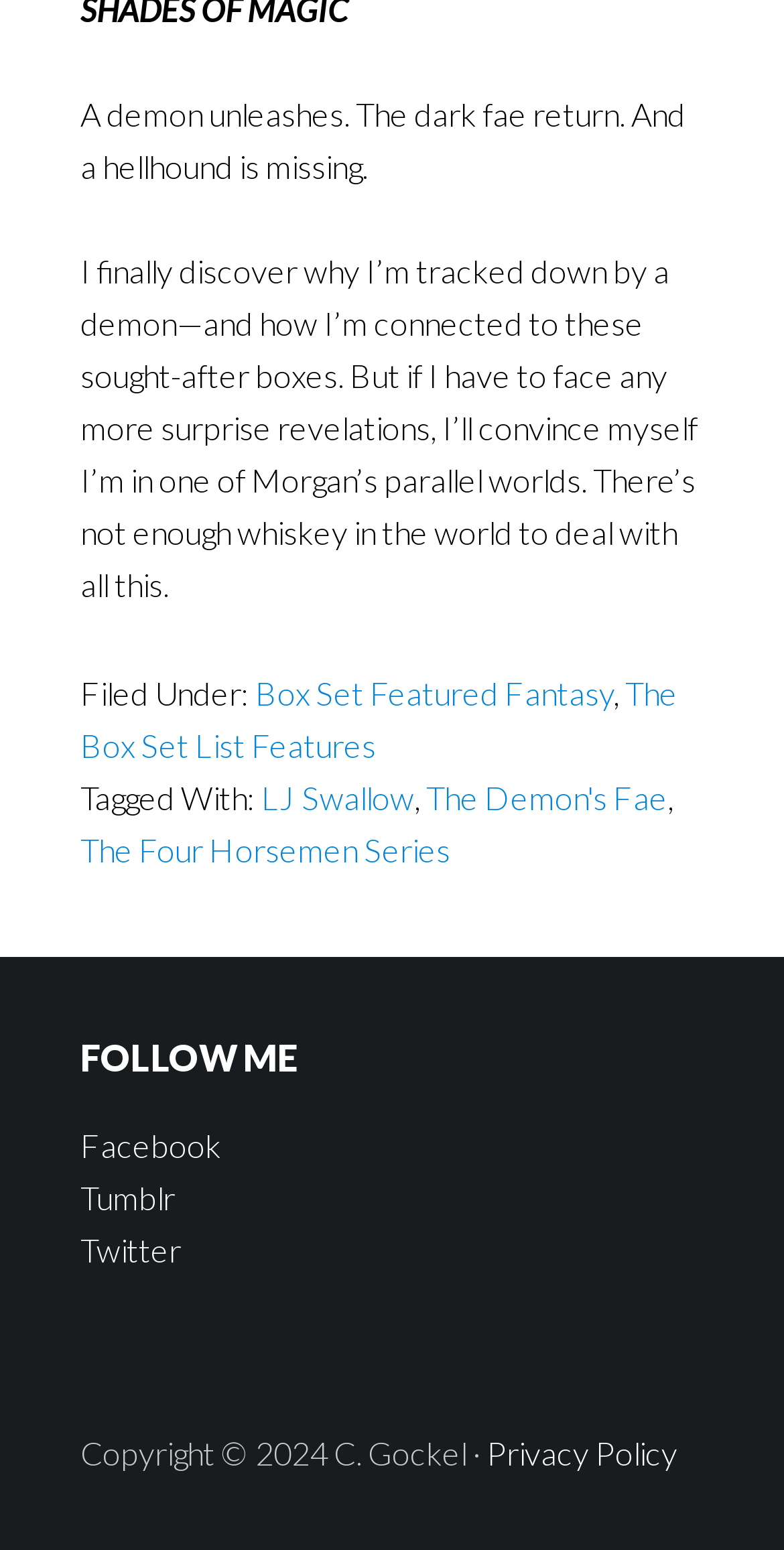Look at the image and give a detailed response to the following question: What is the name of the series?

The link 'The Four Horsemen Series' is present in the footer section, which suggests that it is a series related to the book.